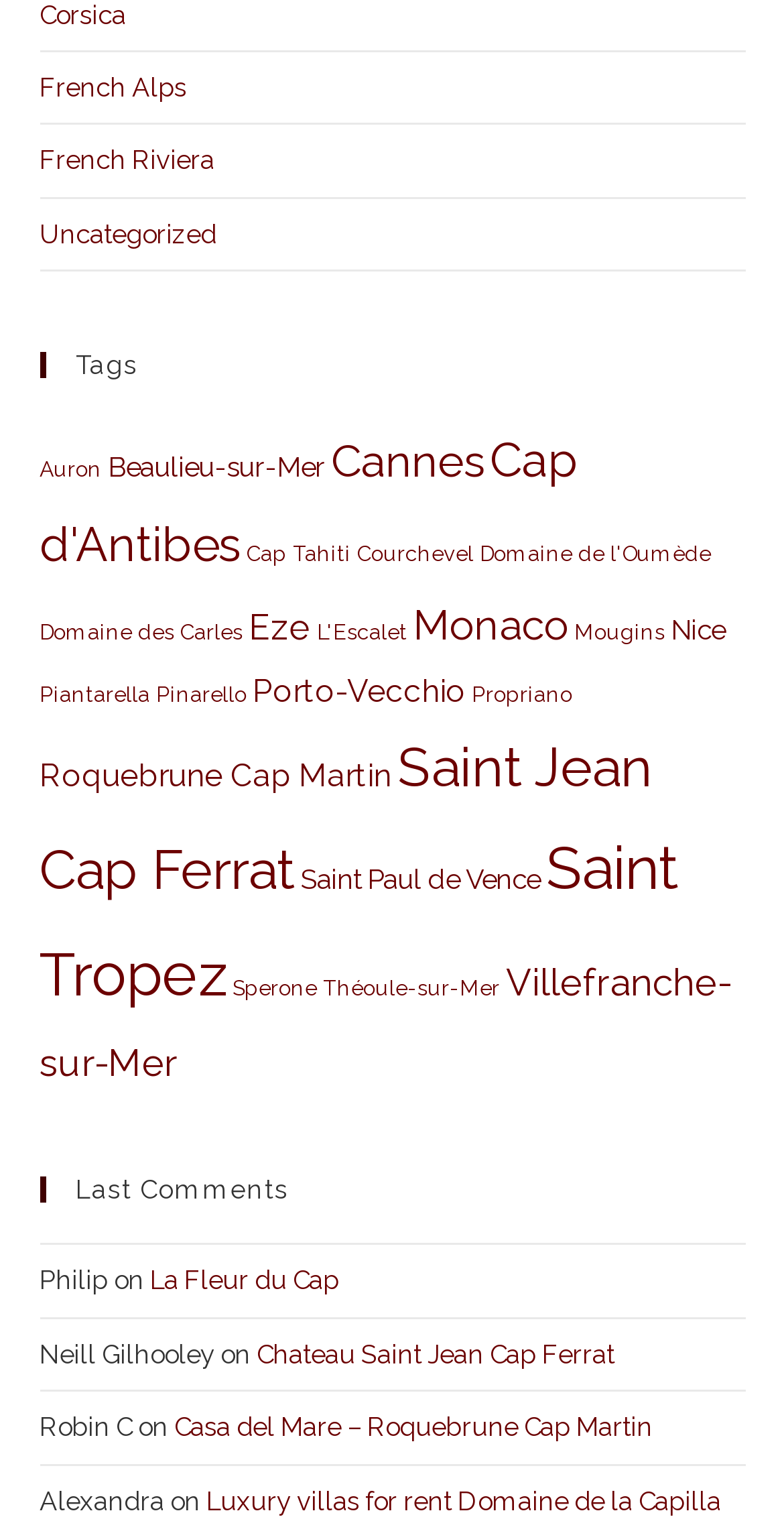What is the category of 'Auron'?
Please use the visual content to give a single word or phrase answer.

Tag